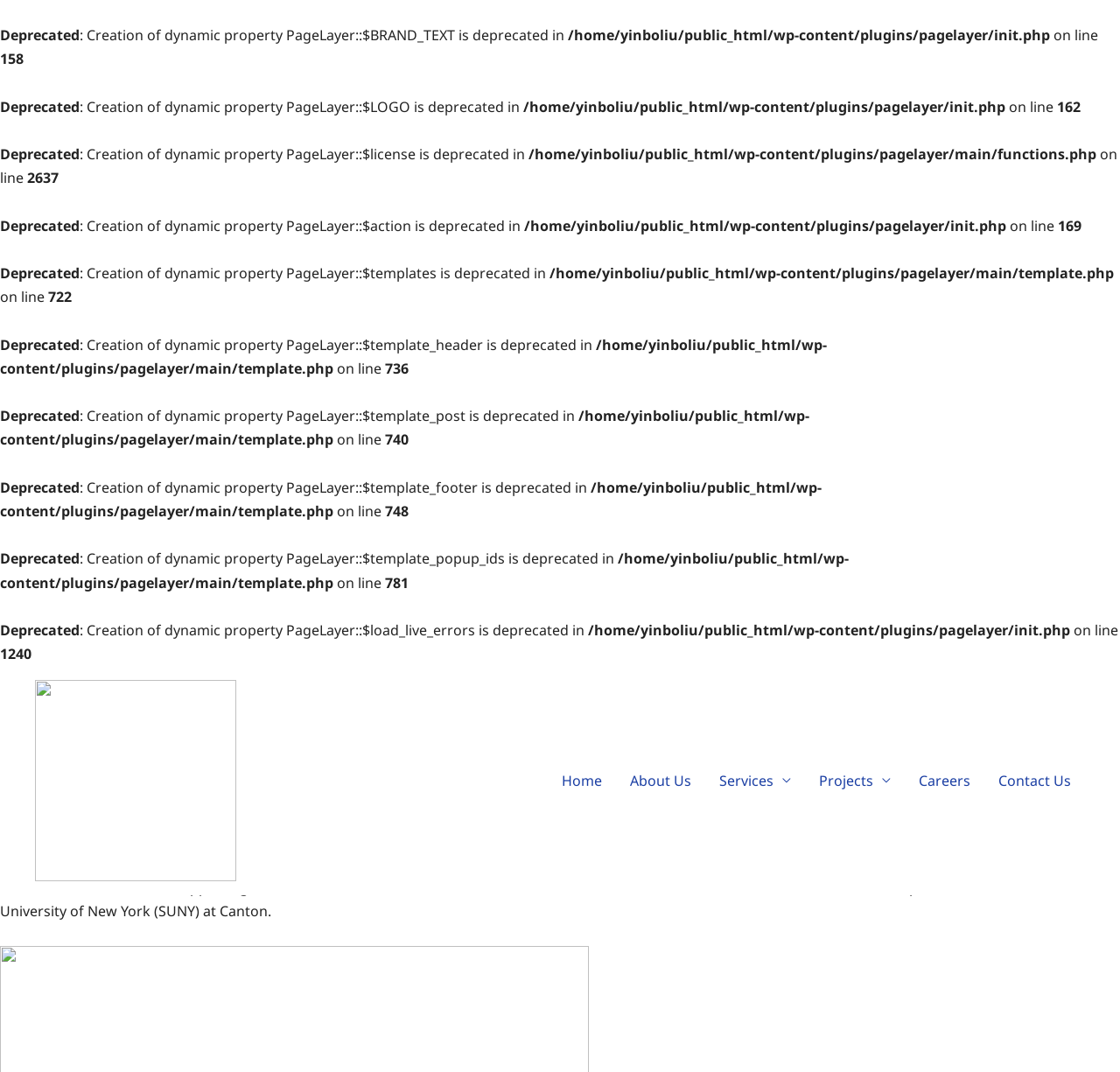How many acres of land were used for the new recreational center?
Refer to the image and provide a one-word or short phrase answer.

50